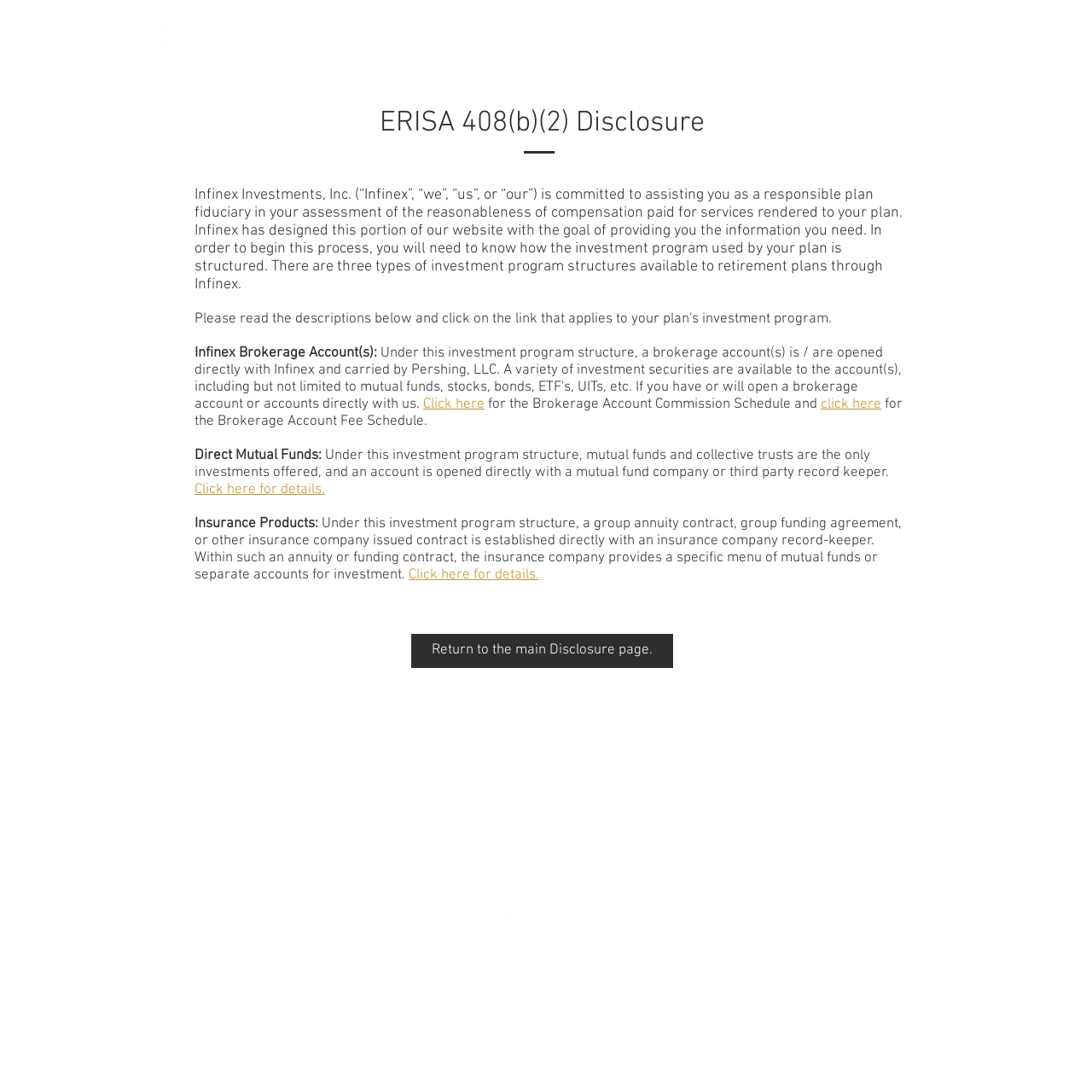Find the bounding box coordinates of the clickable area that will achieve the following instruction: "View the Brokerage Account Commission Schedule".

[0.388, 0.362, 0.444, 0.378]